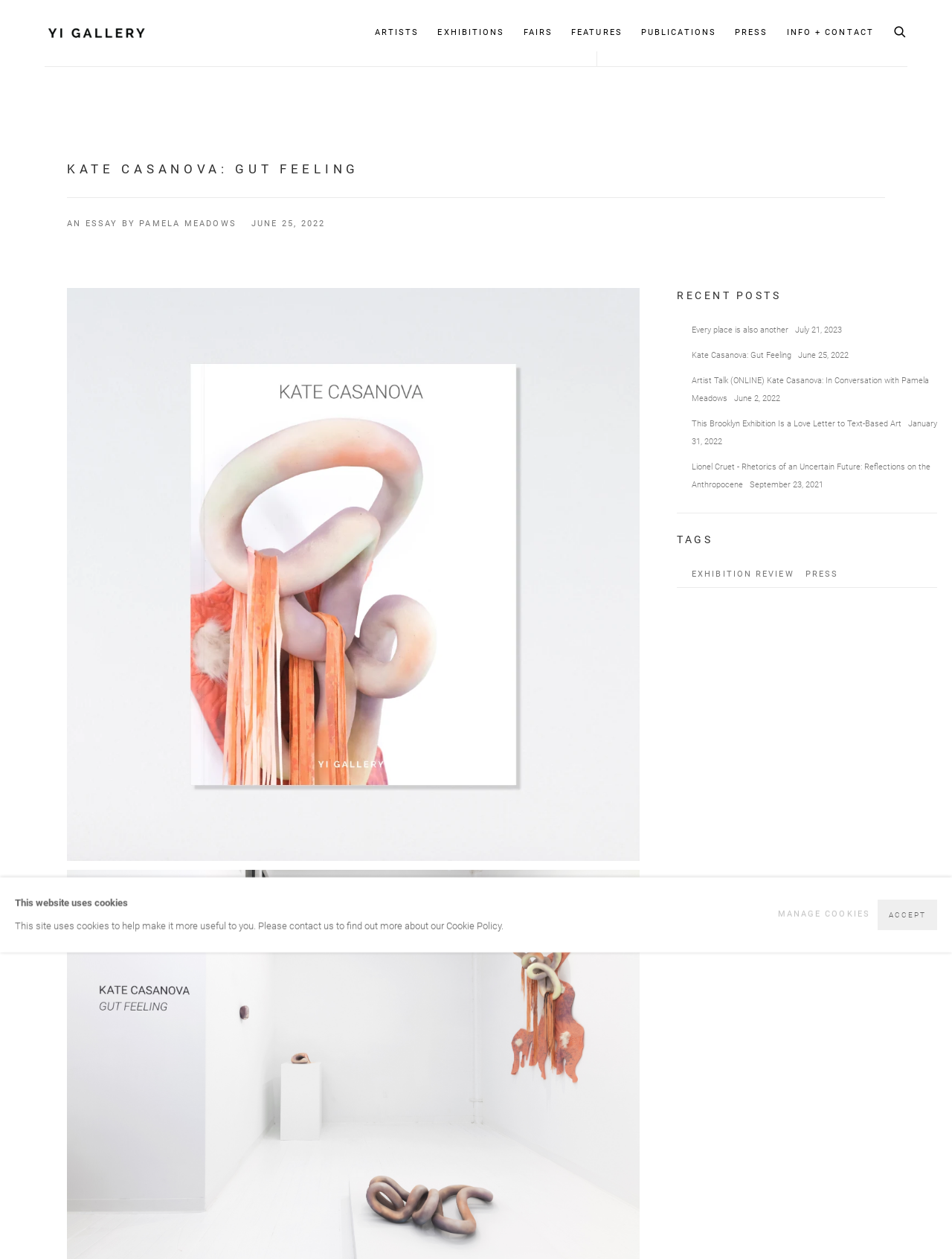Examine the image and give a thorough answer to the following question:
How many recent posts are listed?

The webpage has a section 'RECENT POSTS' which lists 6 recent posts, including 'Every place is also another', 'Kate Casanova: Gut Feeling', 'Artist Talk (ONLINE) Kate Casanova: In Conversation with Pamela Meadows', 'This Brooklyn Exhibition Is a Love Letter to Text-Based Art', 'Lionel Cruet - Rhetorics of an Uncertain Future: Reflections on the Anthropocene', and another post.